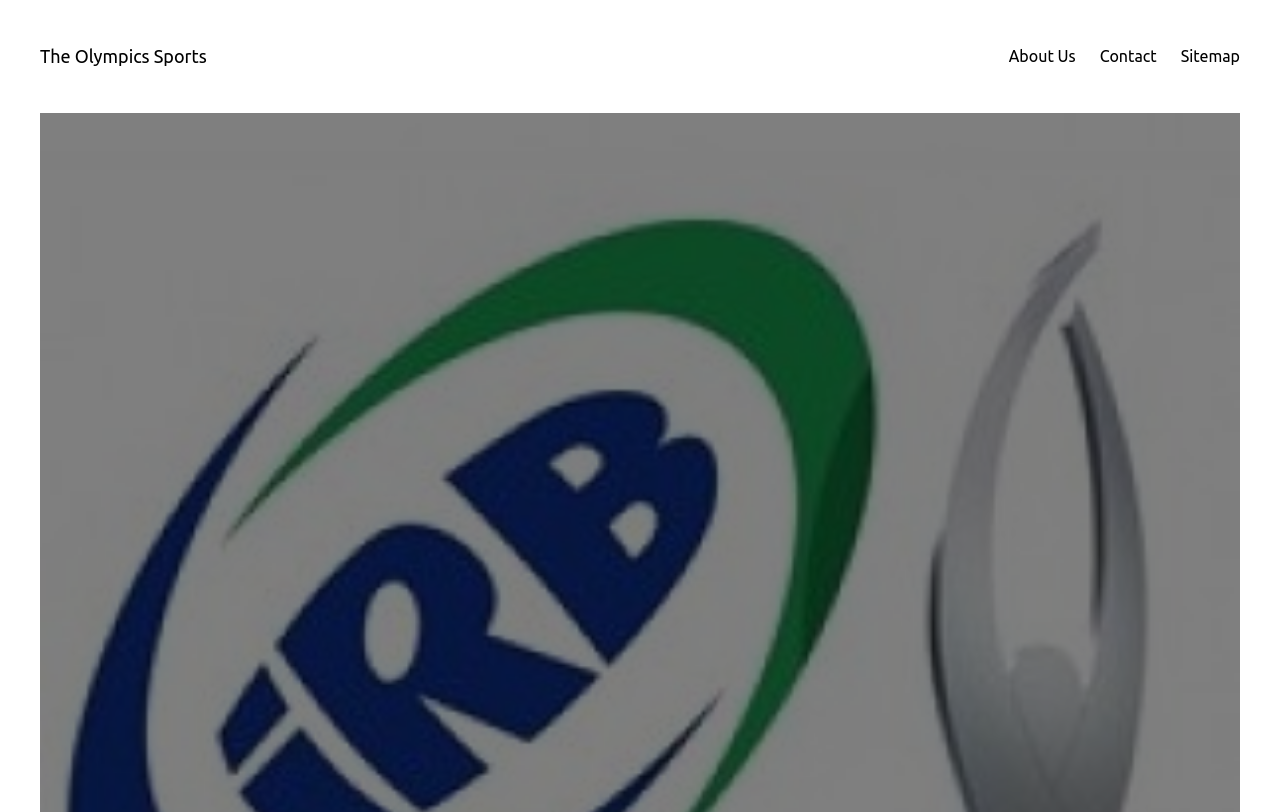Bounding box coordinates must be specified in the format (top-left x, top-left y, bottom-right x, bottom-right y). All values should be floating point numbers between 0 and 1. What are the bounding box coordinates of the UI element described as: The Olympics Sports

[0.031, 0.056, 0.162, 0.081]